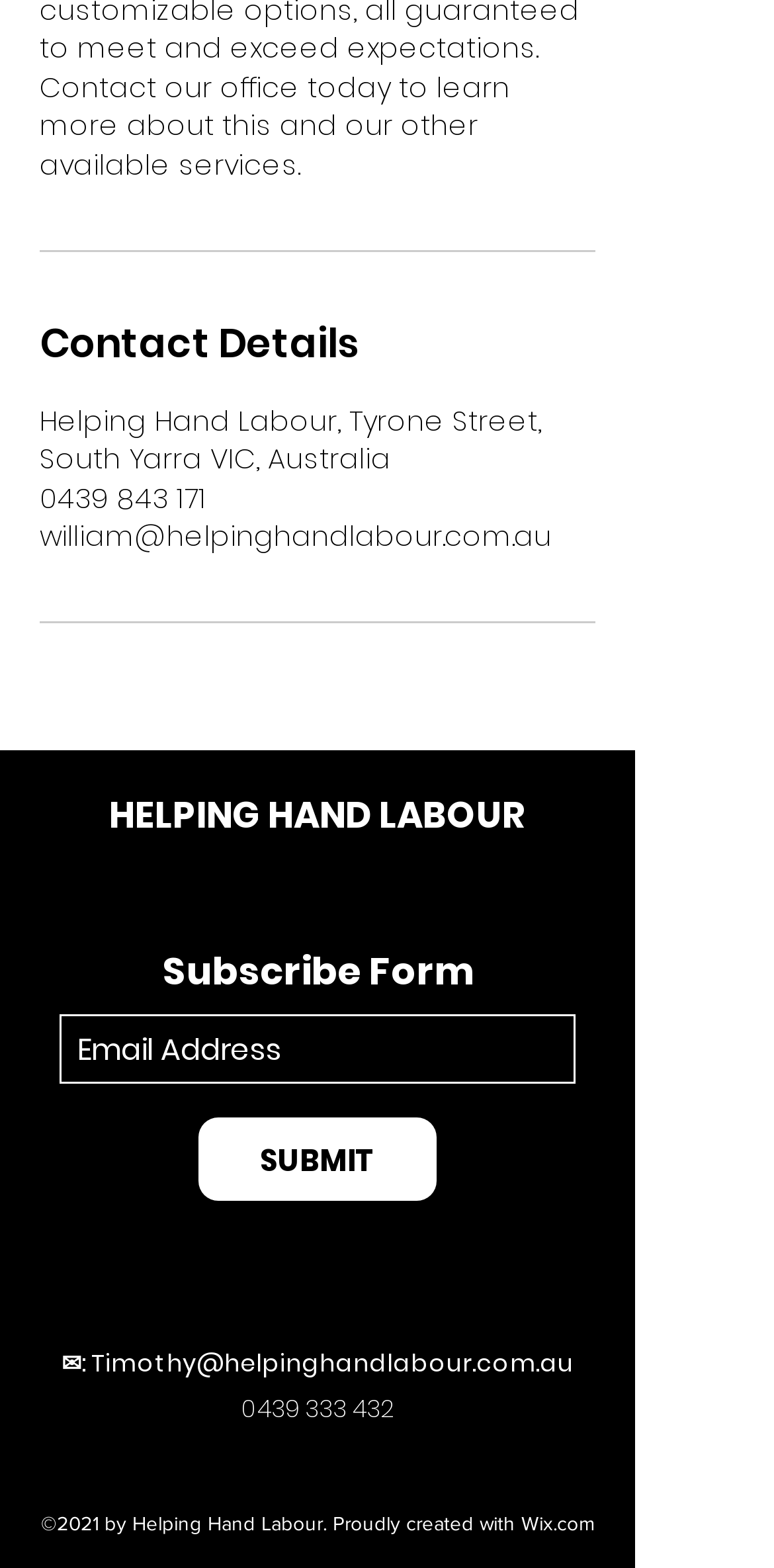Please mark the clickable region by giving the bounding box coordinates needed to complete this instruction: "click the 'HELPING HAND LABOUR' link".

[0.141, 0.504, 0.679, 0.536]